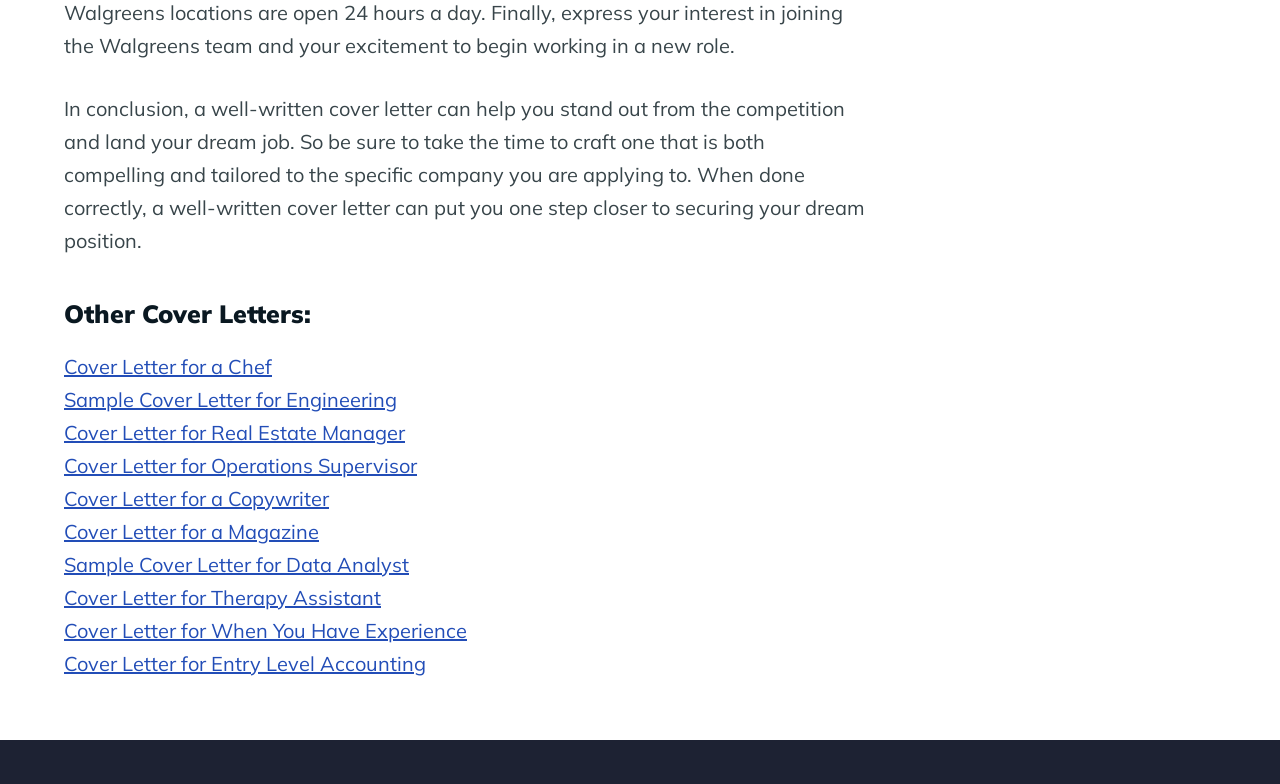Provide the bounding box coordinates of the HTML element this sentence describes: "Cover Letter for a Chef". The bounding box coordinates consist of four float numbers between 0 and 1, i.e., [left, top, right, bottom].

[0.05, 0.451, 0.212, 0.483]